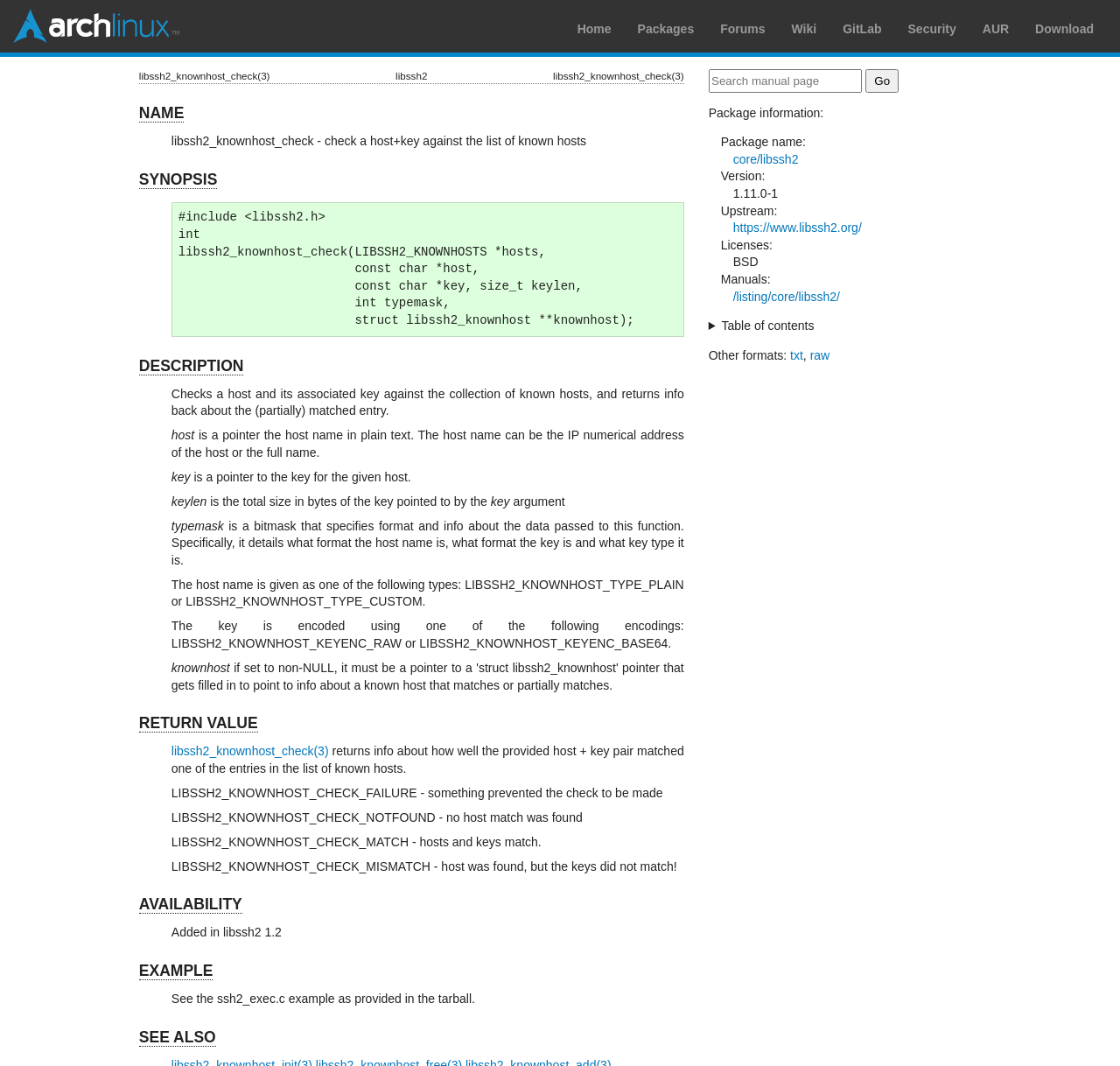Determine the bounding box coordinates for the area that should be clicked to carry out the following instruction: "View the original article".

None